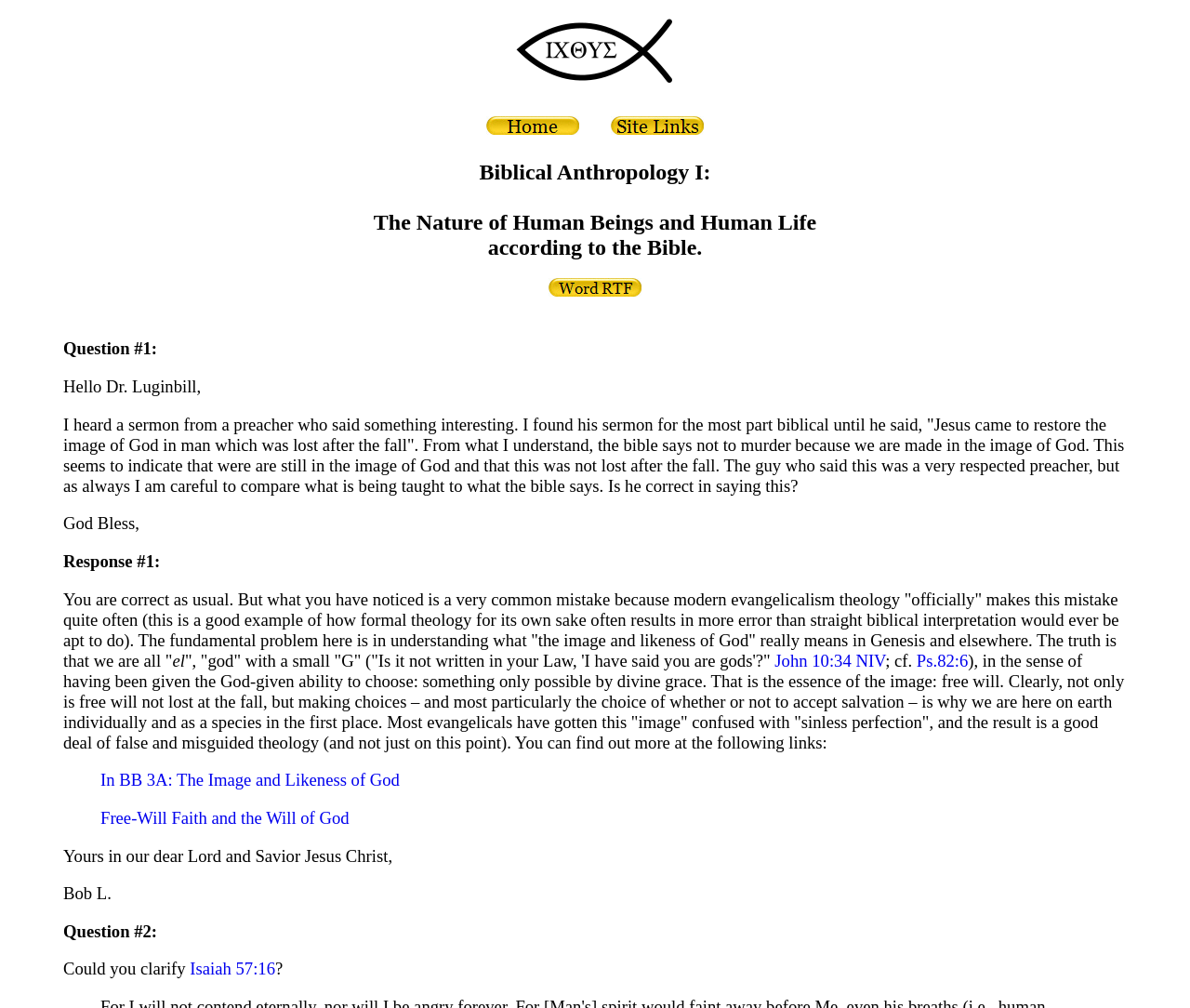Determine the webpage's heading and output its text content.

Biblical Anthropology I:

The Nature of Human Beings and Human Life
according to the Bible.